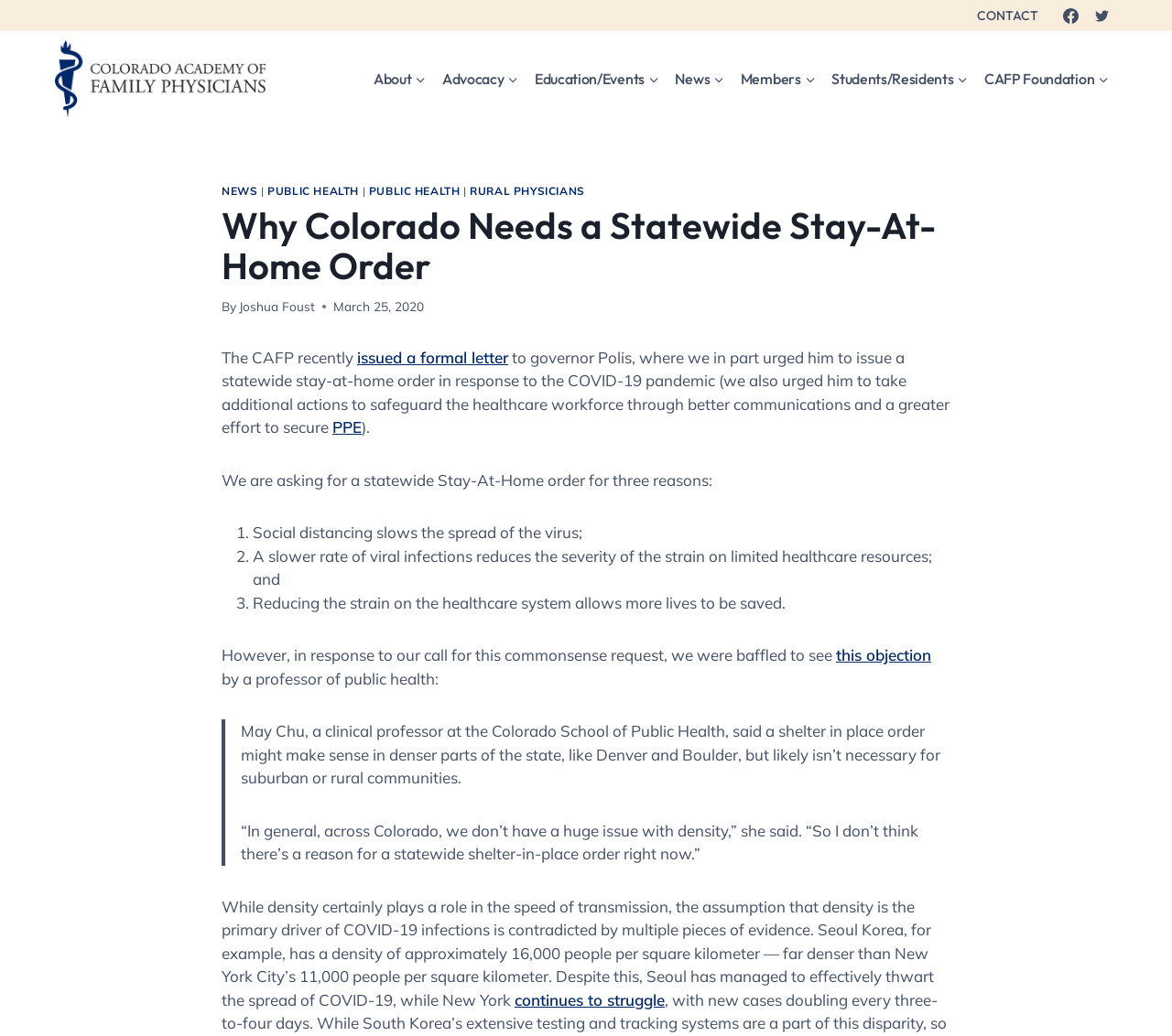Refer to the image and offer a detailed explanation in response to the question: What is the density of Seoul, Korea per square kilometer?

According to the article, Seoul, Korea has a density of approximately 16,000 people per square kilometer, which is higher than New York City's density of 11,000 people per square kilometer.